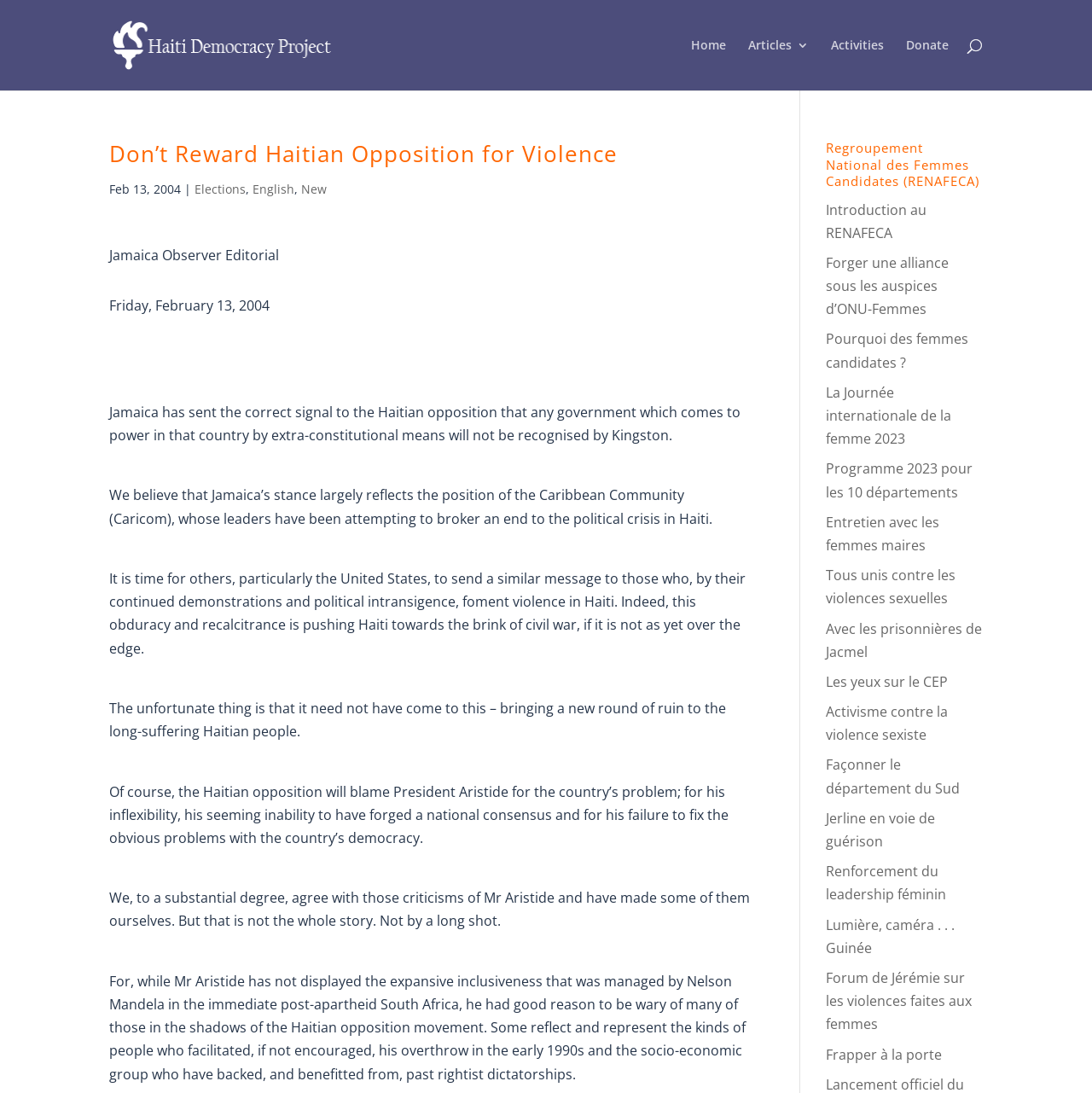Please answer the following question using a single word or phrase: 
What is the date of the Jamaica Observer Editorial?

February 13, 2004